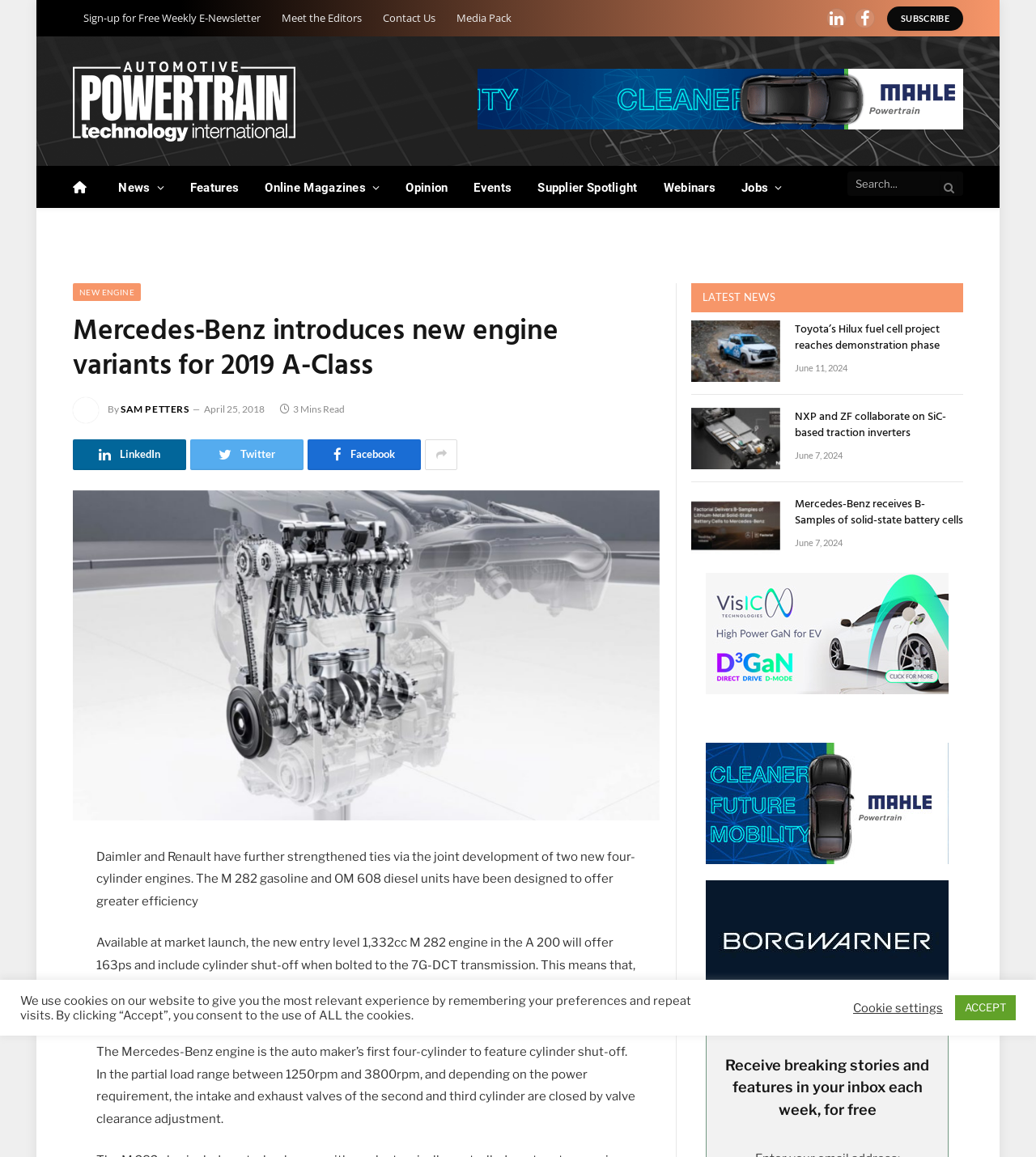Please specify the bounding box coordinates of the clickable region necessary for completing the following instruction: "Search for something". The coordinates must consist of four float numbers between 0 and 1, i.e., [left, top, right, bottom].

[0.818, 0.144, 0.93, 0.18]